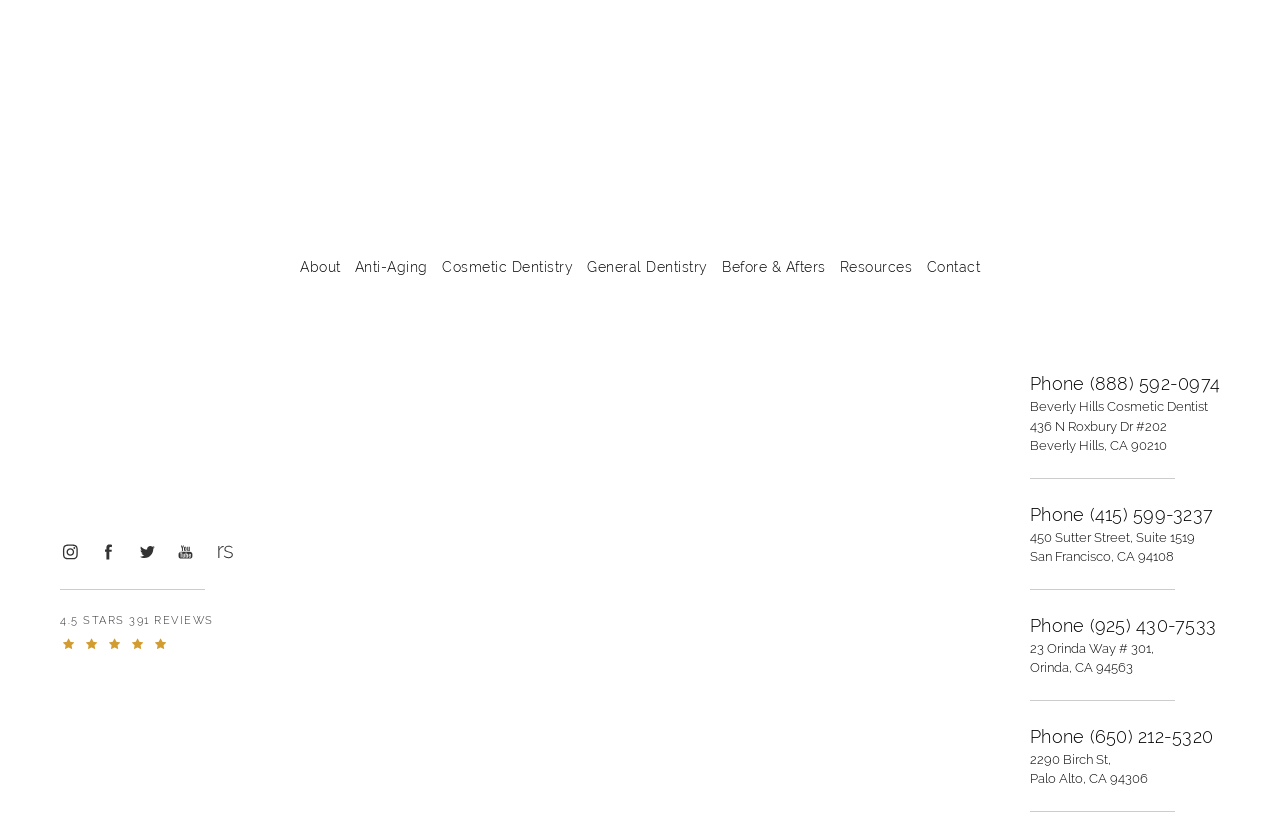Locate the bounding box coordinates of the element that needs to be clicked to carry out the instruction: "Click on About menu item". The coordinates should be given as four float numbers ranging from 0 to 1, i.e., [left, top, right, bottom].

[0.234, 0.313, 0.266, 0.33]